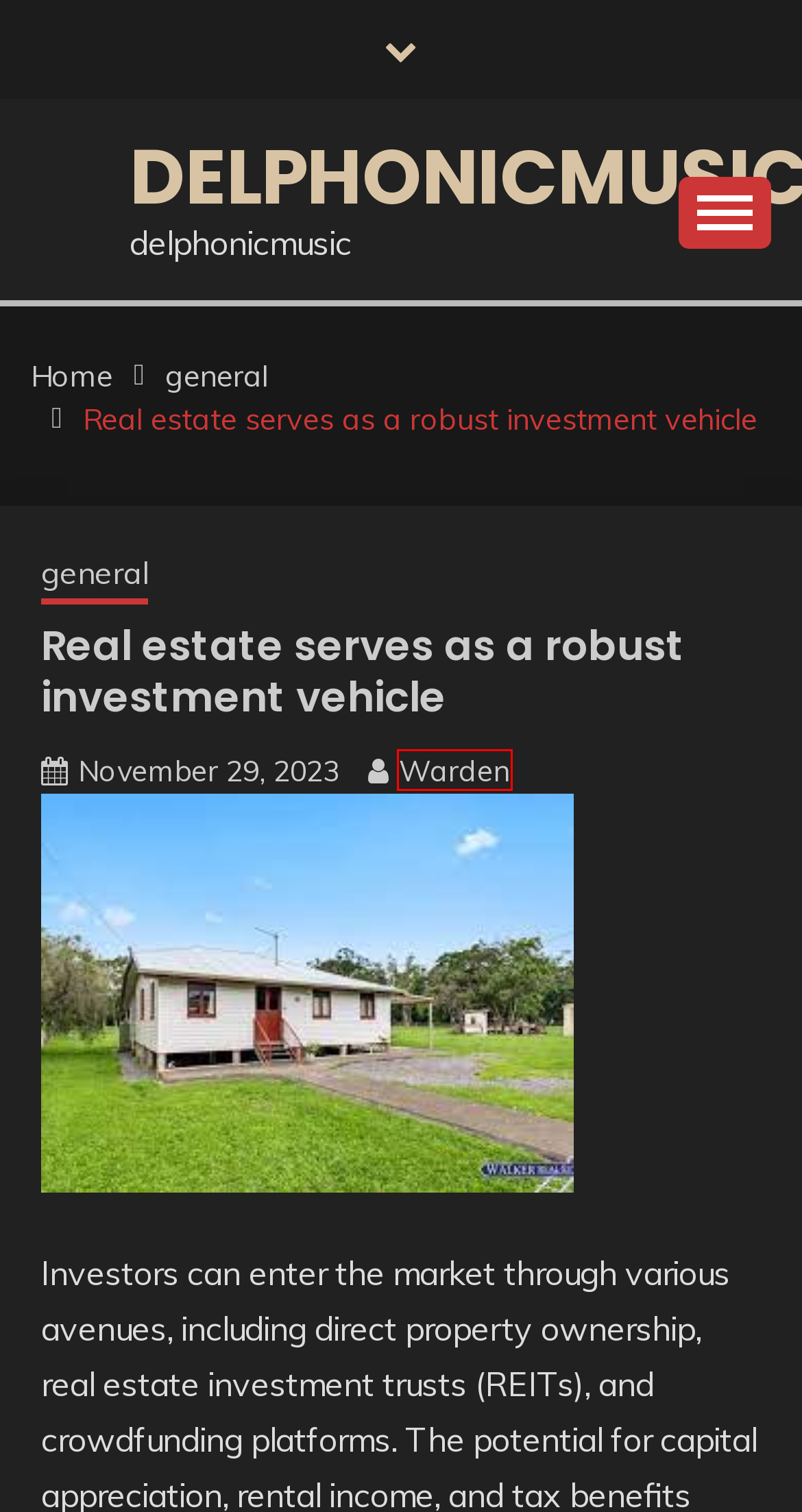Look at the screenshot of a webpage that includes a red bounding box around a UI element. Select the most appropriate webpage description that matches the page seen after clicking the highlighted element. Here are the candidates:
A. KFZ Gutachter Hamburg | Maximaler Schadensersatz | 24/7
B. Luxury Villa Phuket
C. Ajaib88: Platform Online Game Terbaik Indonesia
D. 출장마사지 - 출장마사지 | 출장안마 | 홈타이 | 우리홈타이
E. Zeus138 - Platform Bermain Game Hiburan Digital Terupdate
F. Trading Bot | Forex Robot | Forex Trading Bot | Litepips
G. delphonicmusic - delphonicmusic
H. Warden, Author at delphonicmusic

H